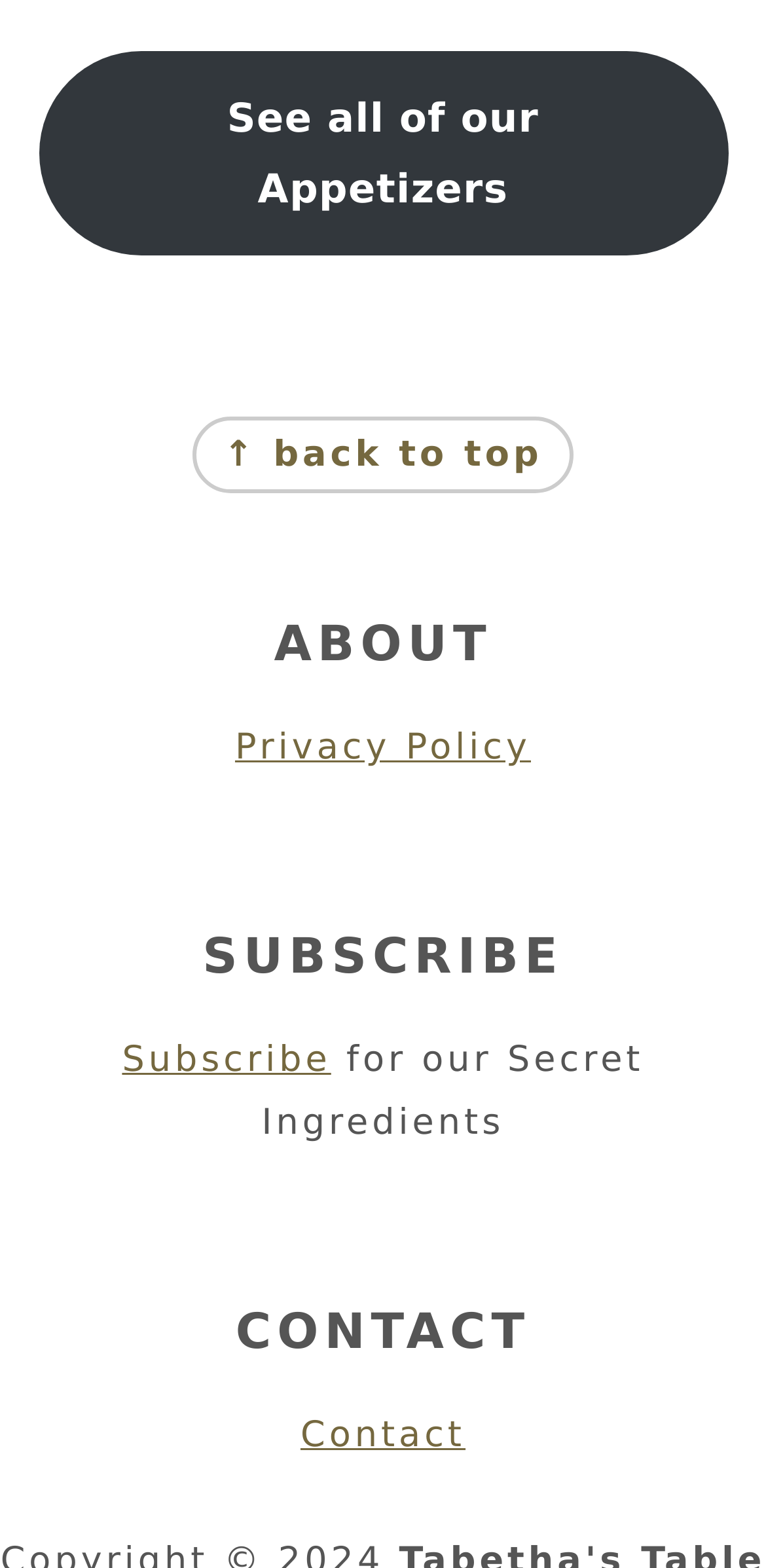Using the description: "Privacy Policy", identify the bounding box of the corresponding UI element in the screenshot.

[0.307, 0.481, 0.693, 0.507]